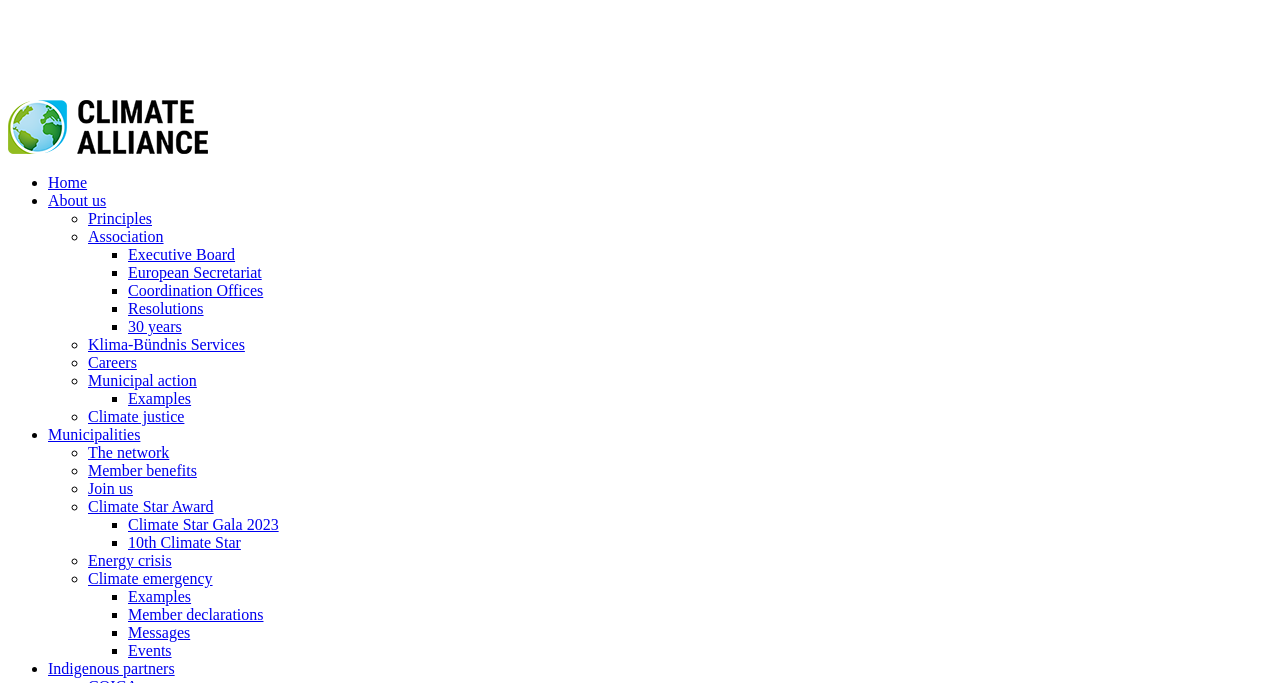Show the bounding box coordinates of the region that should be clicked to follow the instruction: "Explore Executive Board."

[0.1, 0.36, 0.184, 0.385]